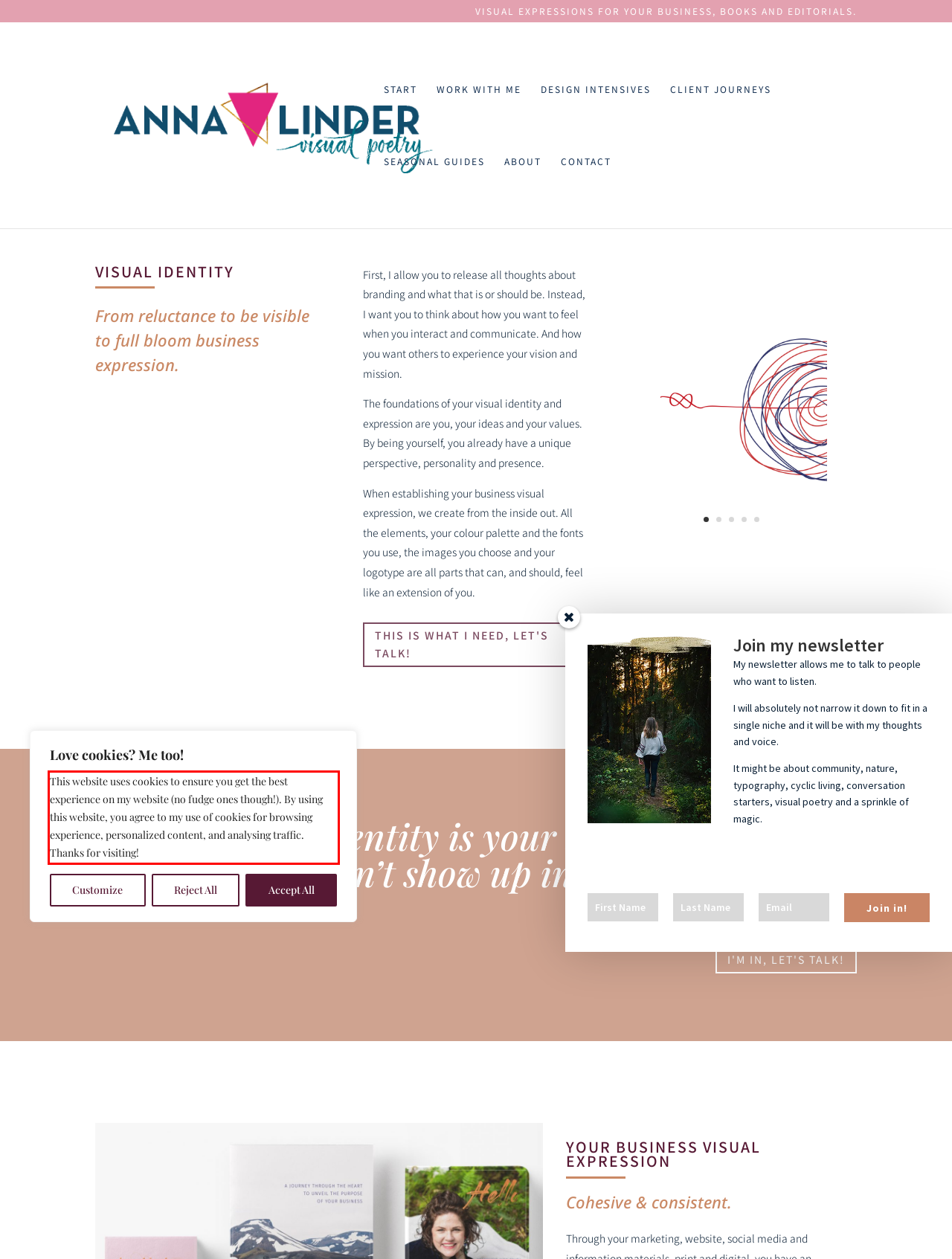Identify the red bounding box in the webpage screenshot and perform OCR to generate the text content enclosed.

This website uses cookies to ensure you get the best experience on my website (no fudge ones though!). By using this website, you agree to my use of cookies for browsing experience, personalized content, and analysing traffic. Thanks for visiting!